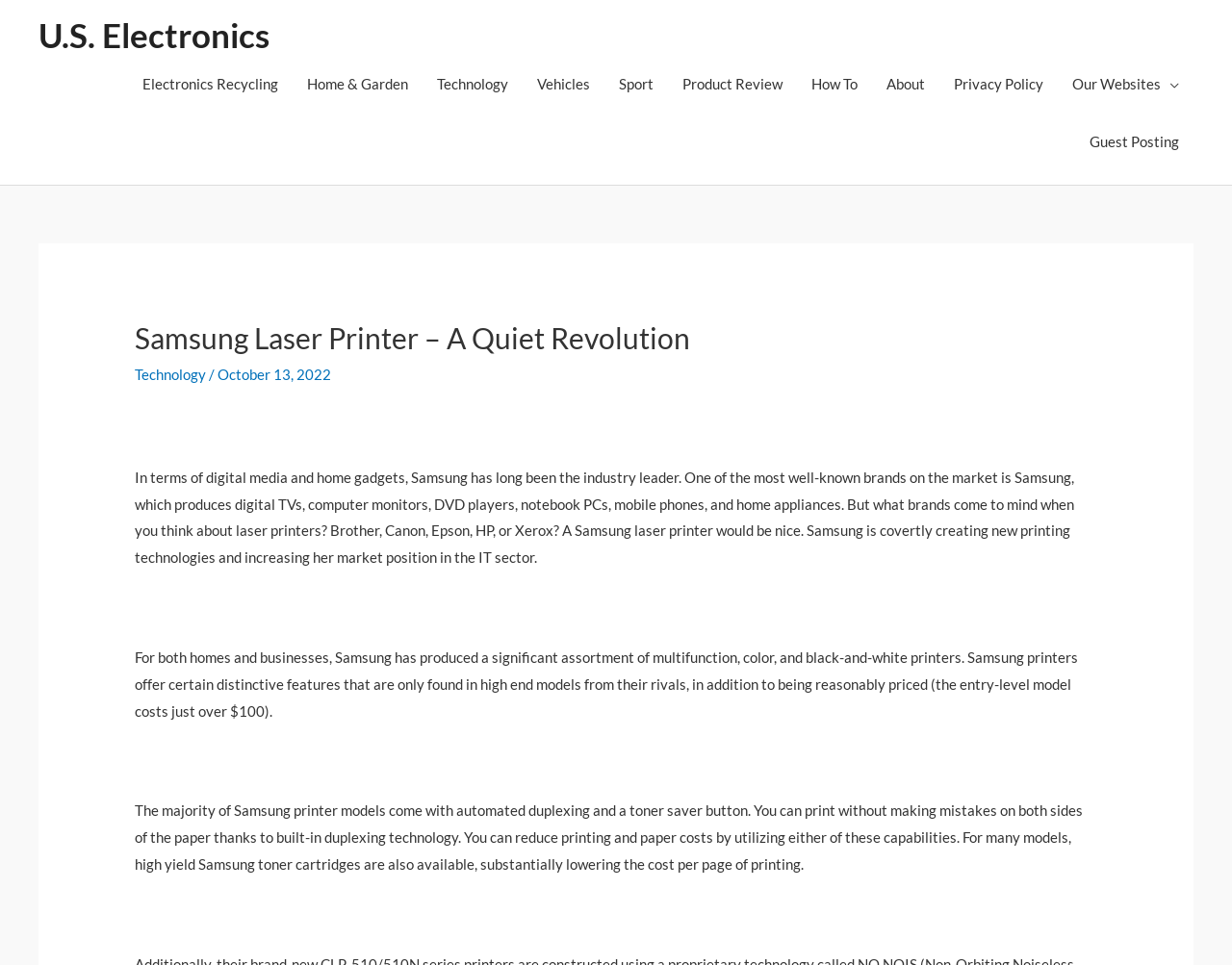What is the main heading displayed on the webpage? Please provide the text.

Samsung Laser Printer – A Quiet Revolution